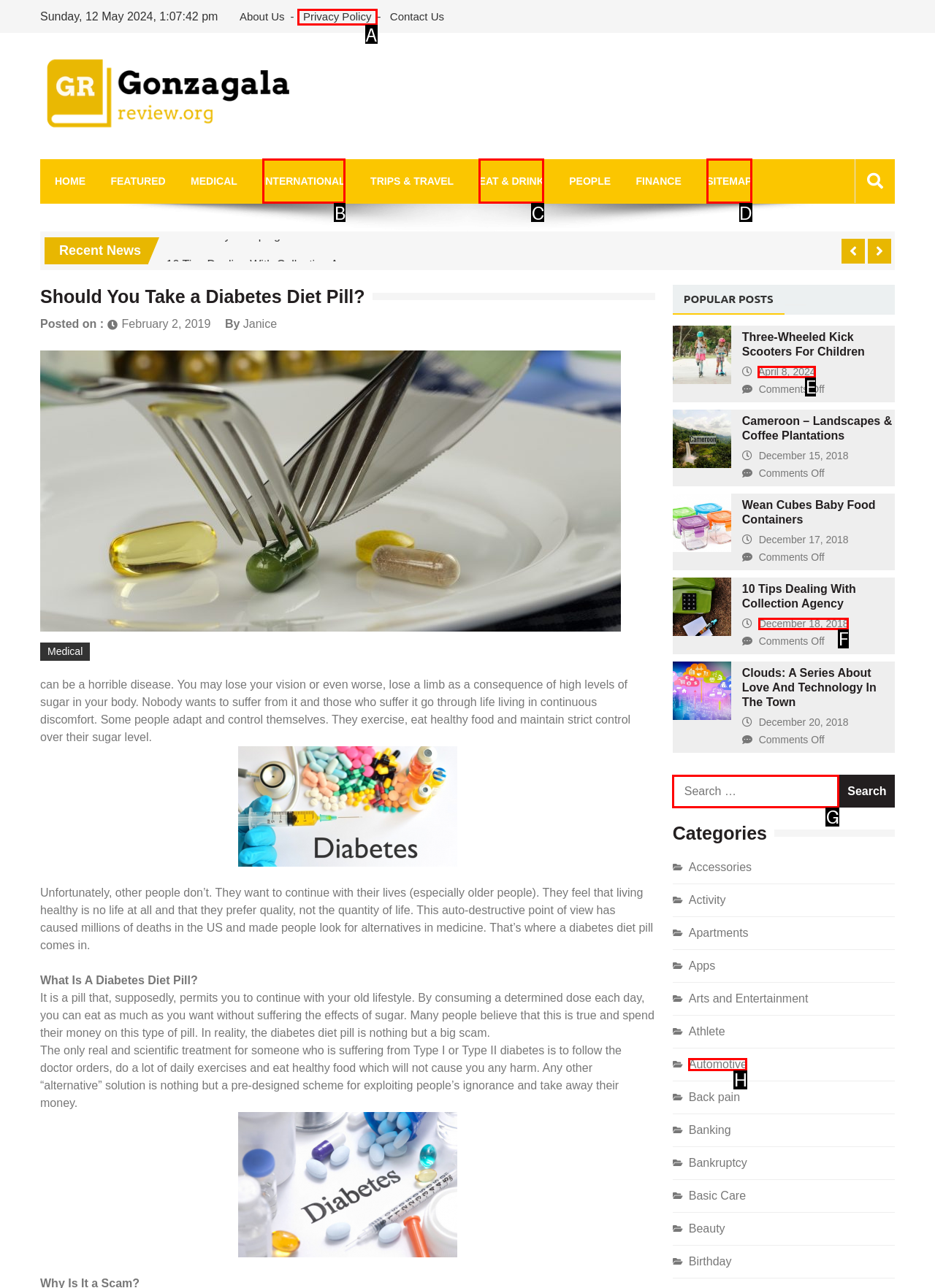Select the option that fits this description: Sitemap
Answer with the corresponding letter directly.

D